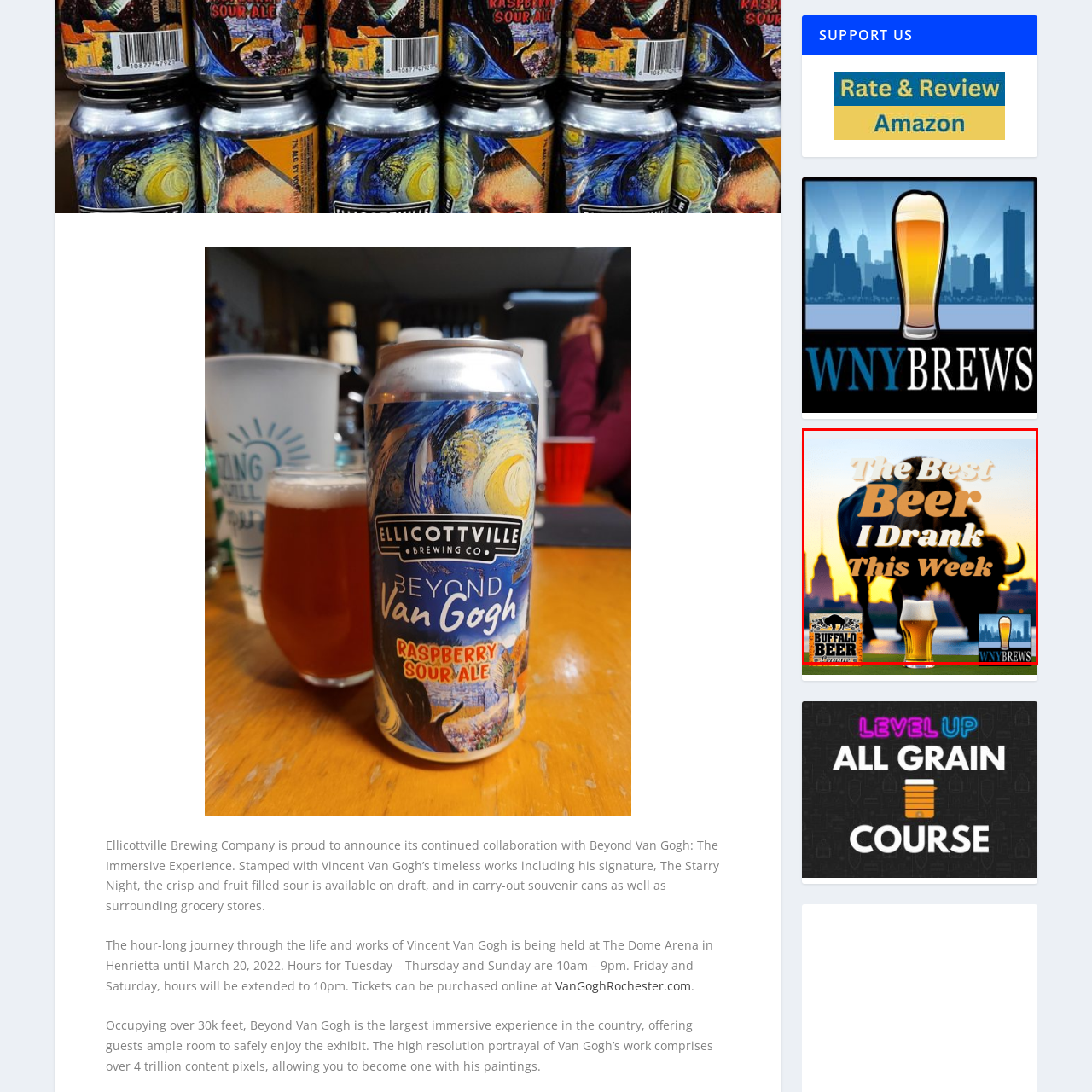What is the phrase in bold typography?
View the image highlighted by the red bounding box and provide your answer in a single word or a brief phrase.

The Best Beer I Drank This Week